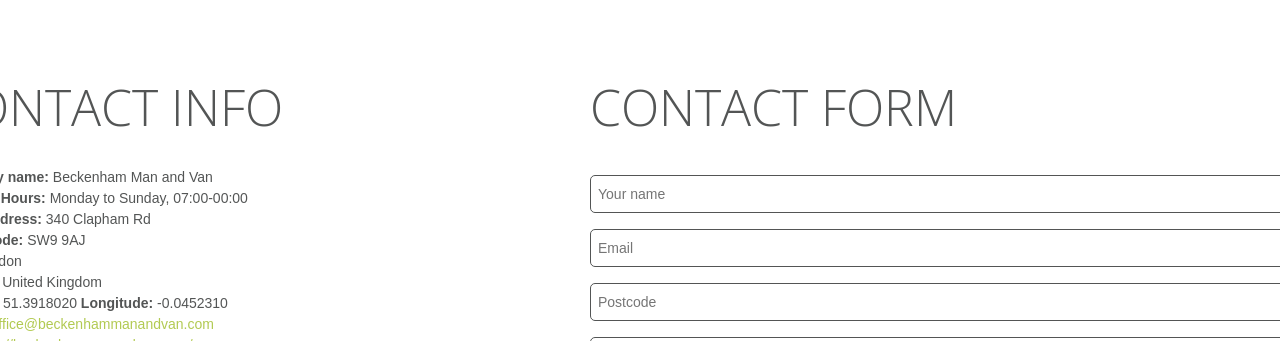What is the address of Beckenham Man and Van?
Refer to the image and give a detailed answer to the question.

The address is provided in the contact information section, which includes the street address, postcode, city, and country.